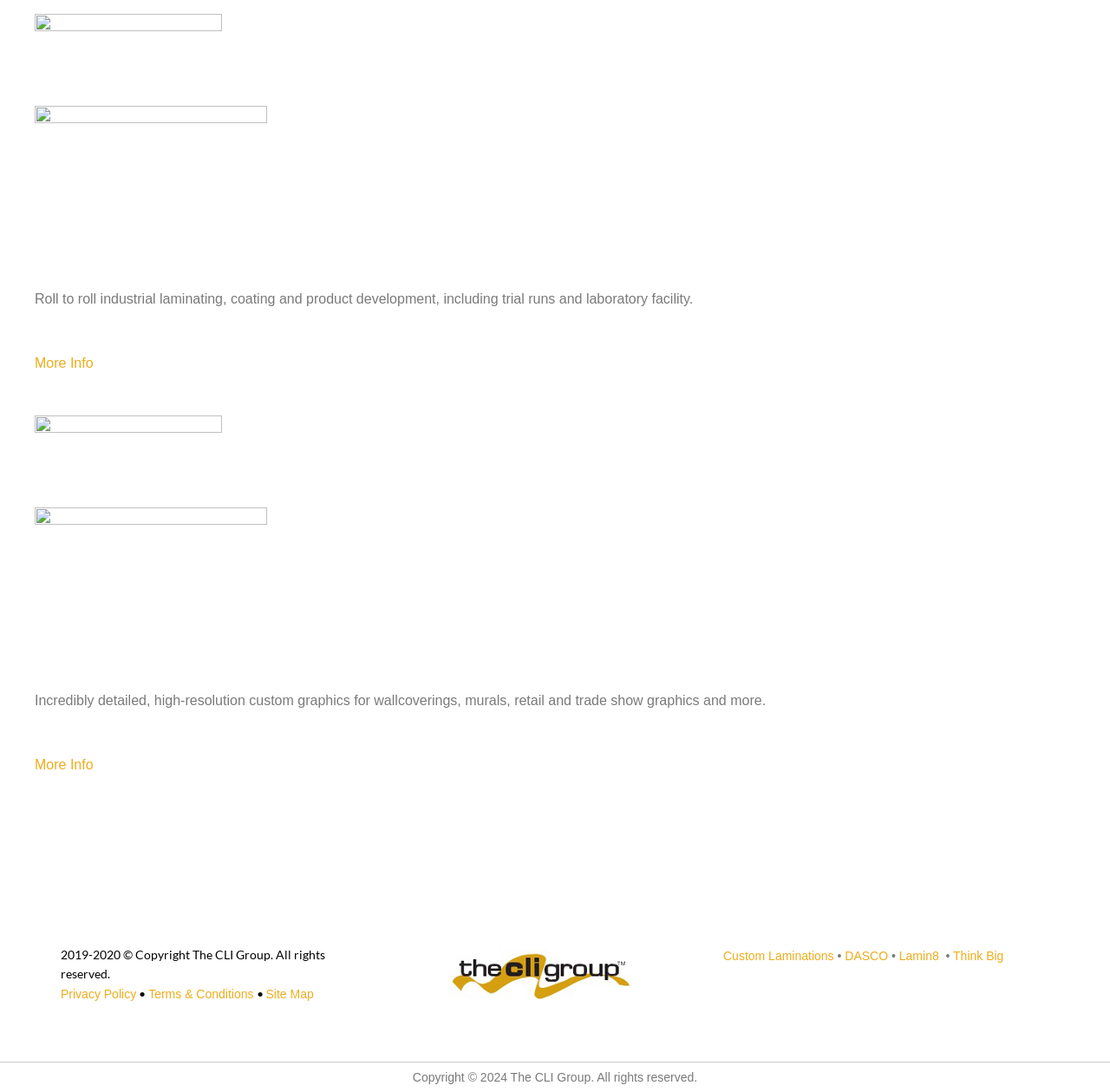Give a succinct answer to this question in a single word or phrase: 
What is the company's main business?

Laminating and coating